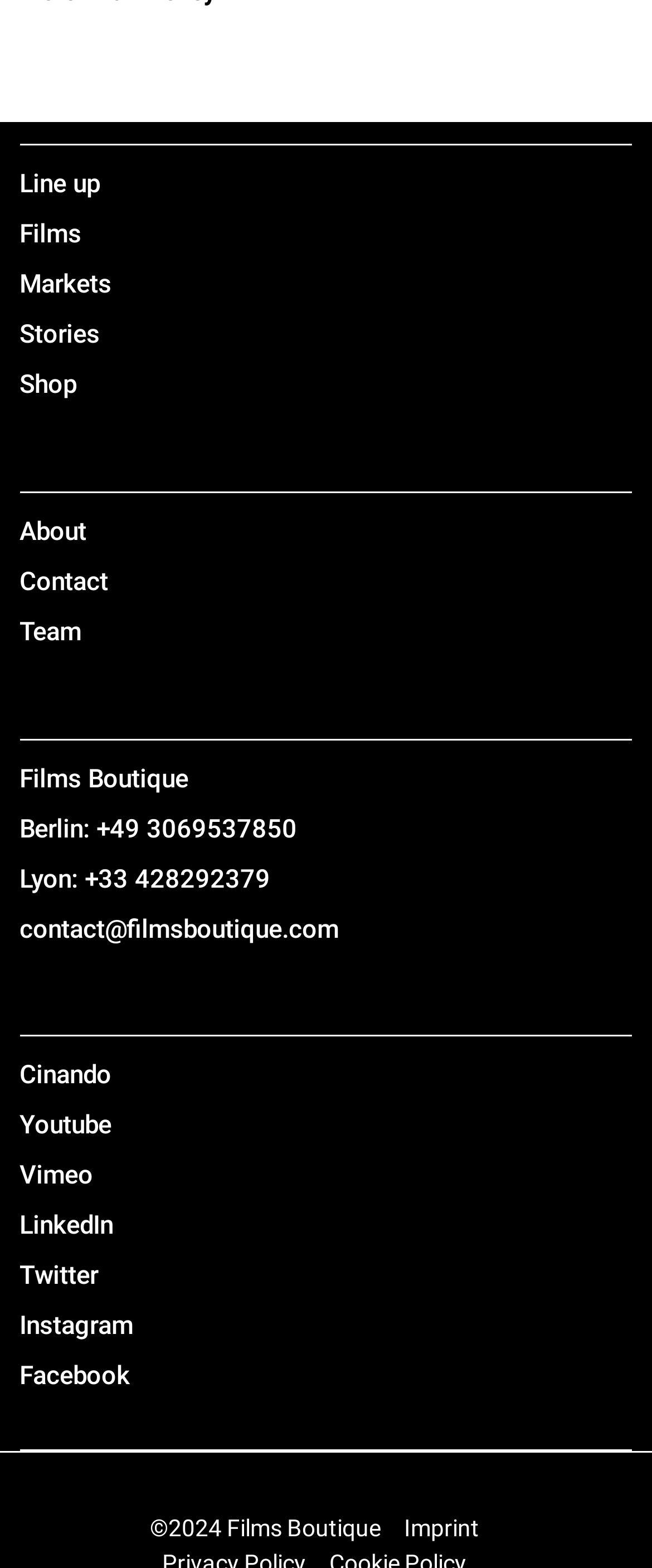What is the name of the film?
Answer the question with a single word or phrase, referring to the image.

A film by Markus Imhoof